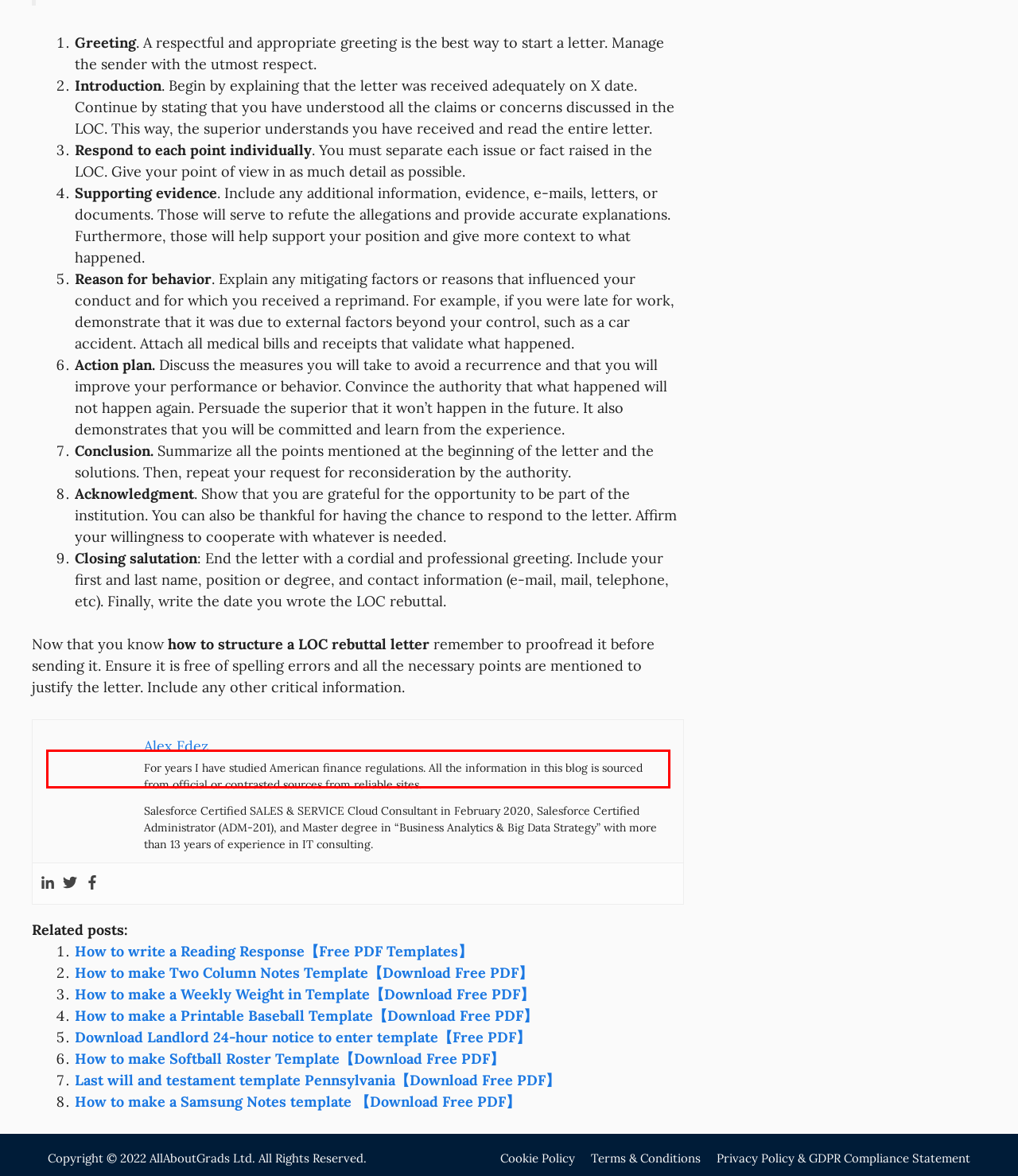Please look at the webpage screenshot and extract the text enclosed by the red bounding box.

For years I have studied American finance regulations. All the information in this blog is sourced from official or contrasted sources from reliable sites.